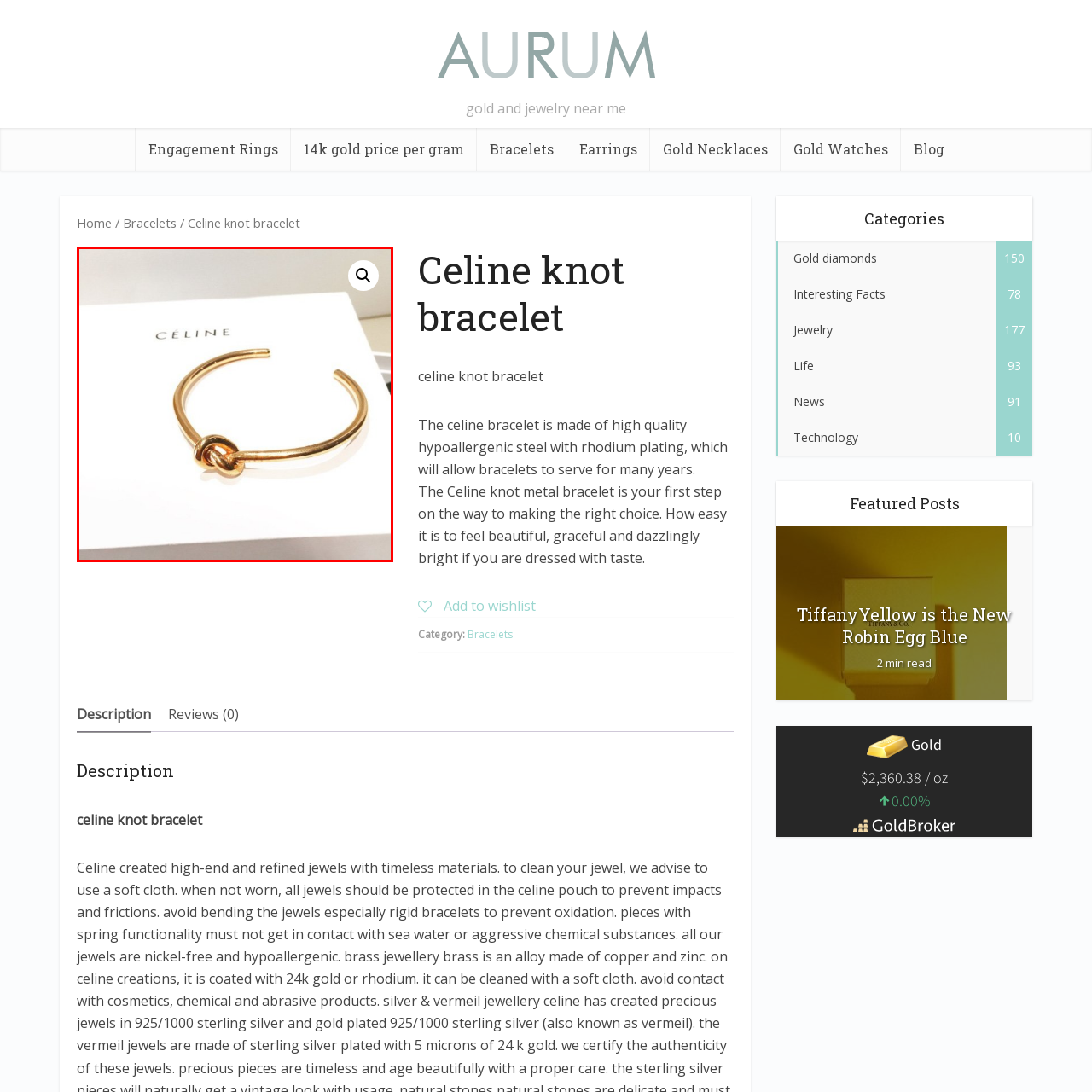What is the background color of the image?
Check the image enclosed by the red bounding box and reply to the question using a single word or phrase.

White